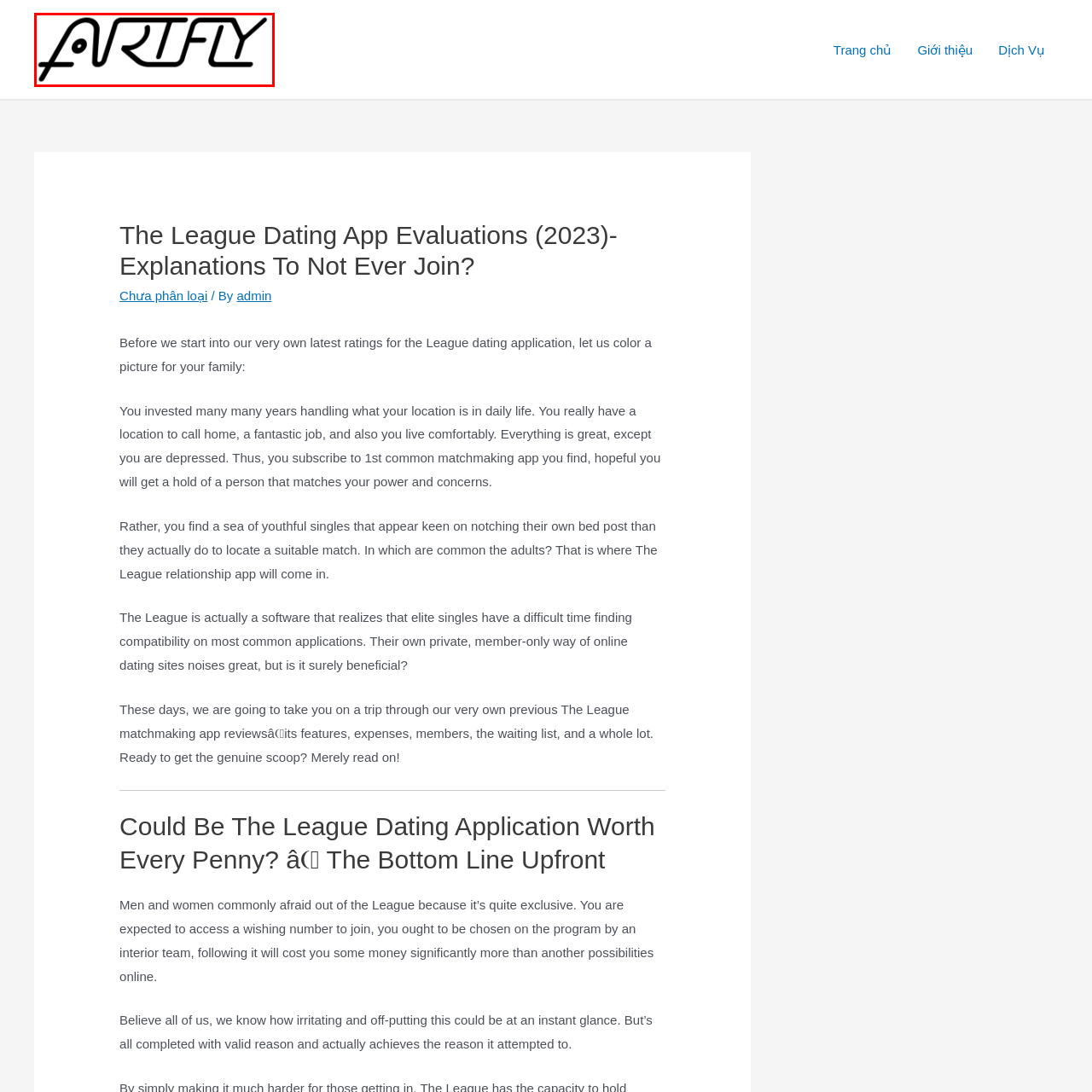Look at the area marked with a blue rectangle, What type of apps does ARTFLY evaluate? 
Provide your answer using a single word or phrase.

Dating apps